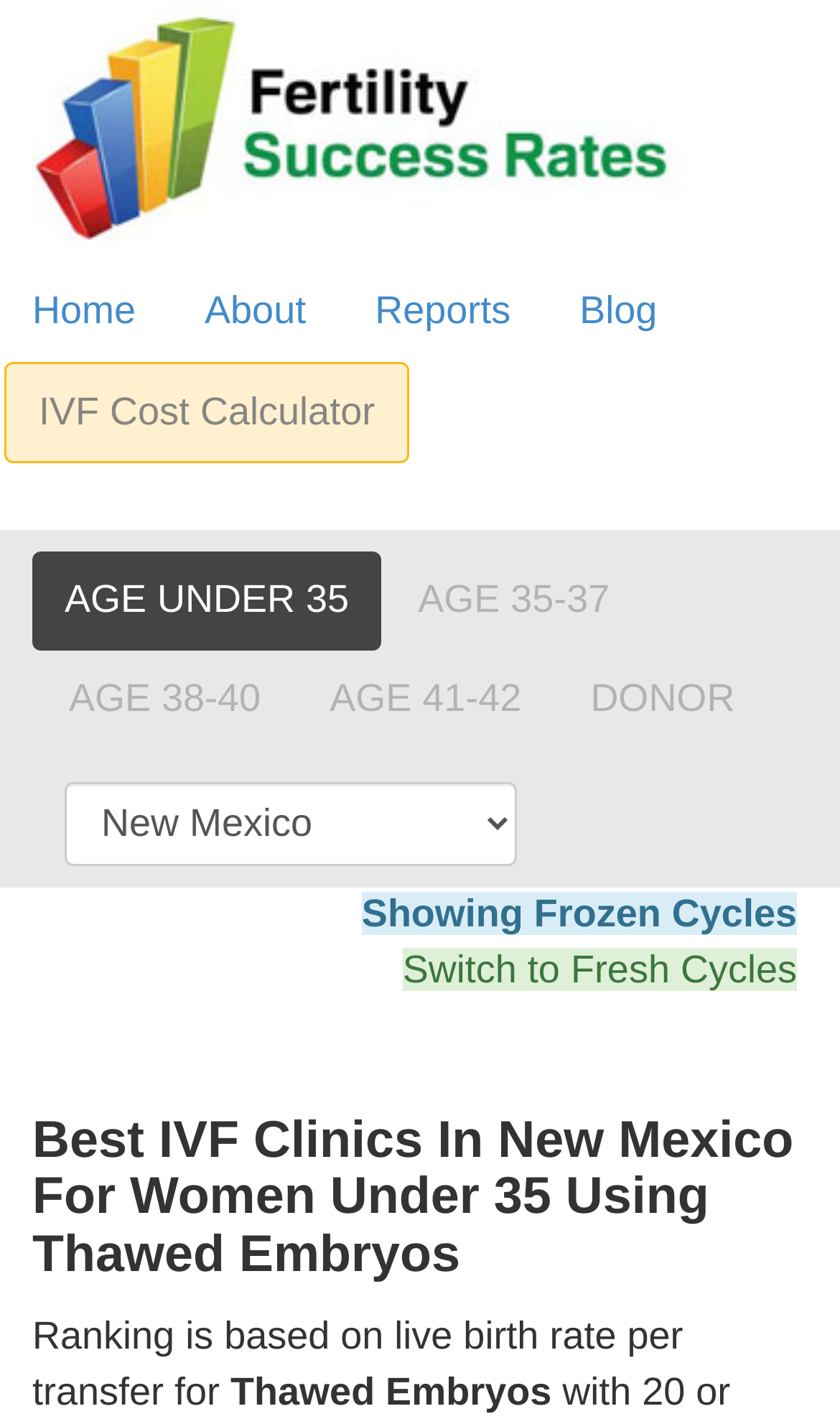Pinpoint the bounding box coordinates of the area that must be clicked to complete this instruction: "Switch to Fresh Cycles".

[0.479, 0.665, 0.949, 0.695]